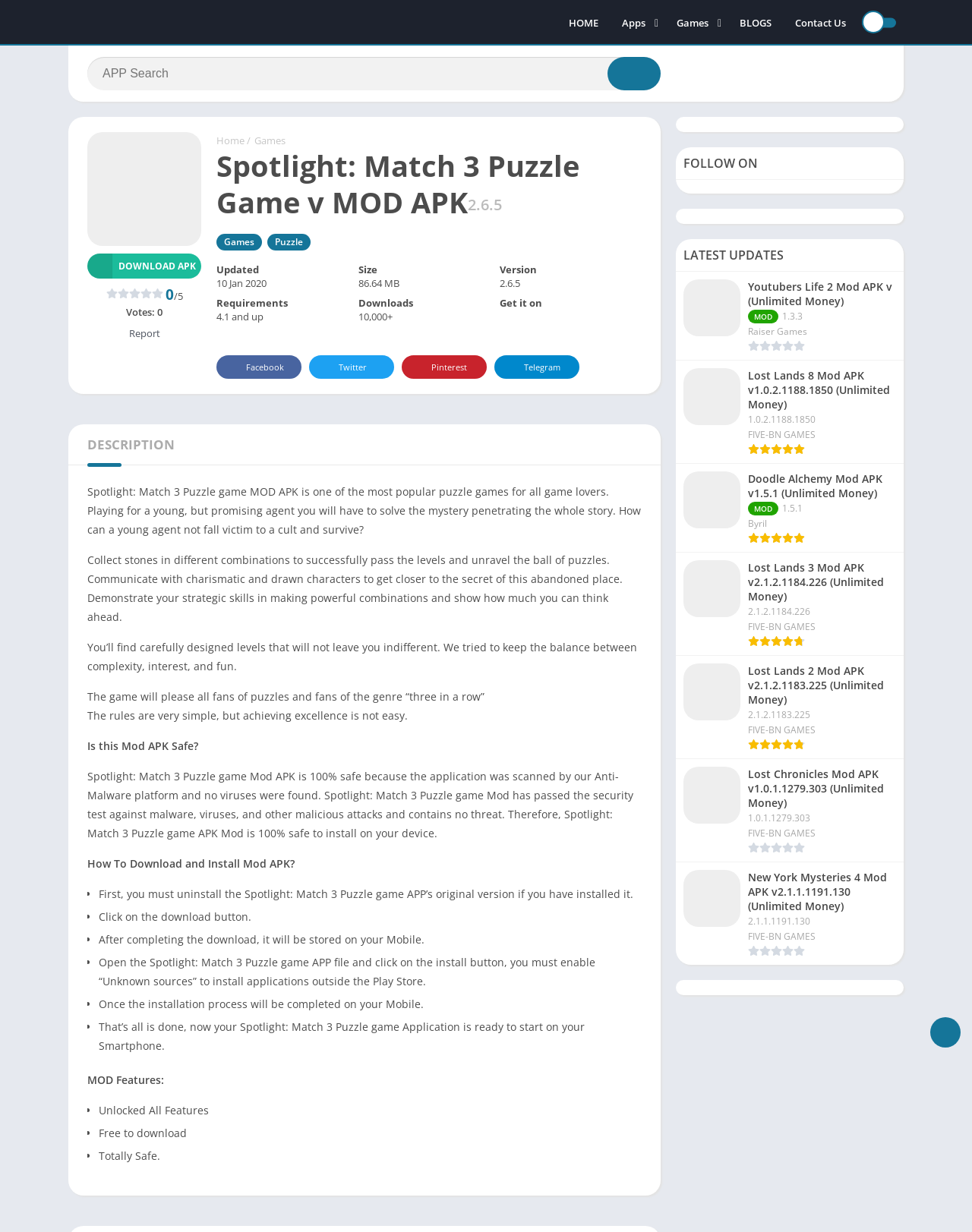Analyze and describe the webpage in a detailed narrative.

This webpage is about a mobile game called "Spotlight: Match 3 Puzzle Game" and provides information about the game, including its description, features, and download options. 

At the top of the page, there is a navigation menu with links to "HOME", "Apps", "Games", and "BLOGS". Below the navigation menu, there is a search bar with a "Search" button. 

The main content of the page is divided into two sections. The left section displays information about the game, including its title, version, size, and requirements. There are also ratings and download statistics, as well as links to download the game from Google Play and other platforms. 

The right section of the page contains a detailed description of the game, including its gameplay, features, and objectives. The description is divided into several paragraphs, each highlighting a different aspect of the game. 

At the bottom of the page, there are social media links to Facebook, Twitter, Pinterest, and Telegram, allowing users to share the game with others.